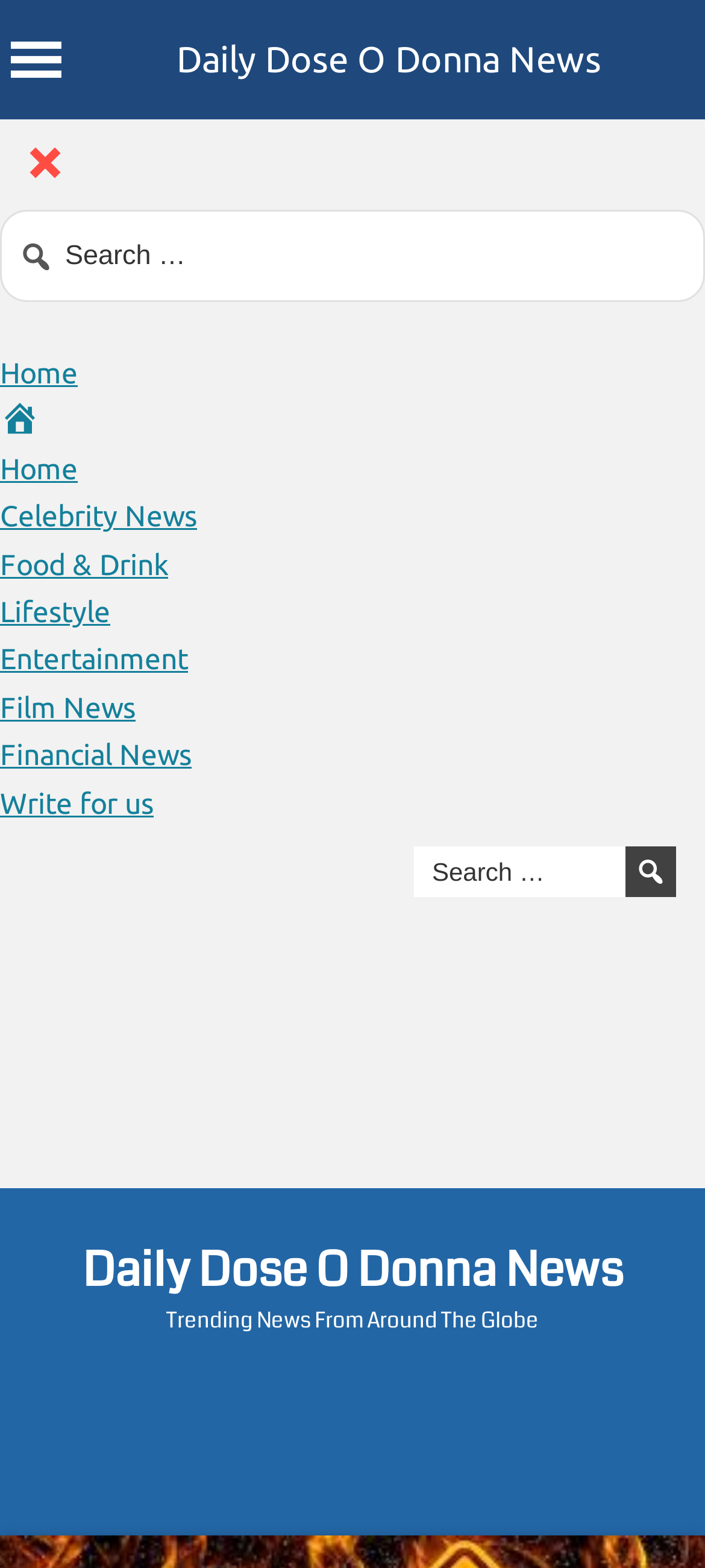Please give the bounding box coordinates of the area that should be clicked to fulfill the following instruction: "write for us". The coordinates should be in the format of four float numbers from 0 to 1, i.e., [left, top, right, bottom].

[0.0, 0.501, 0.218, 0.522]